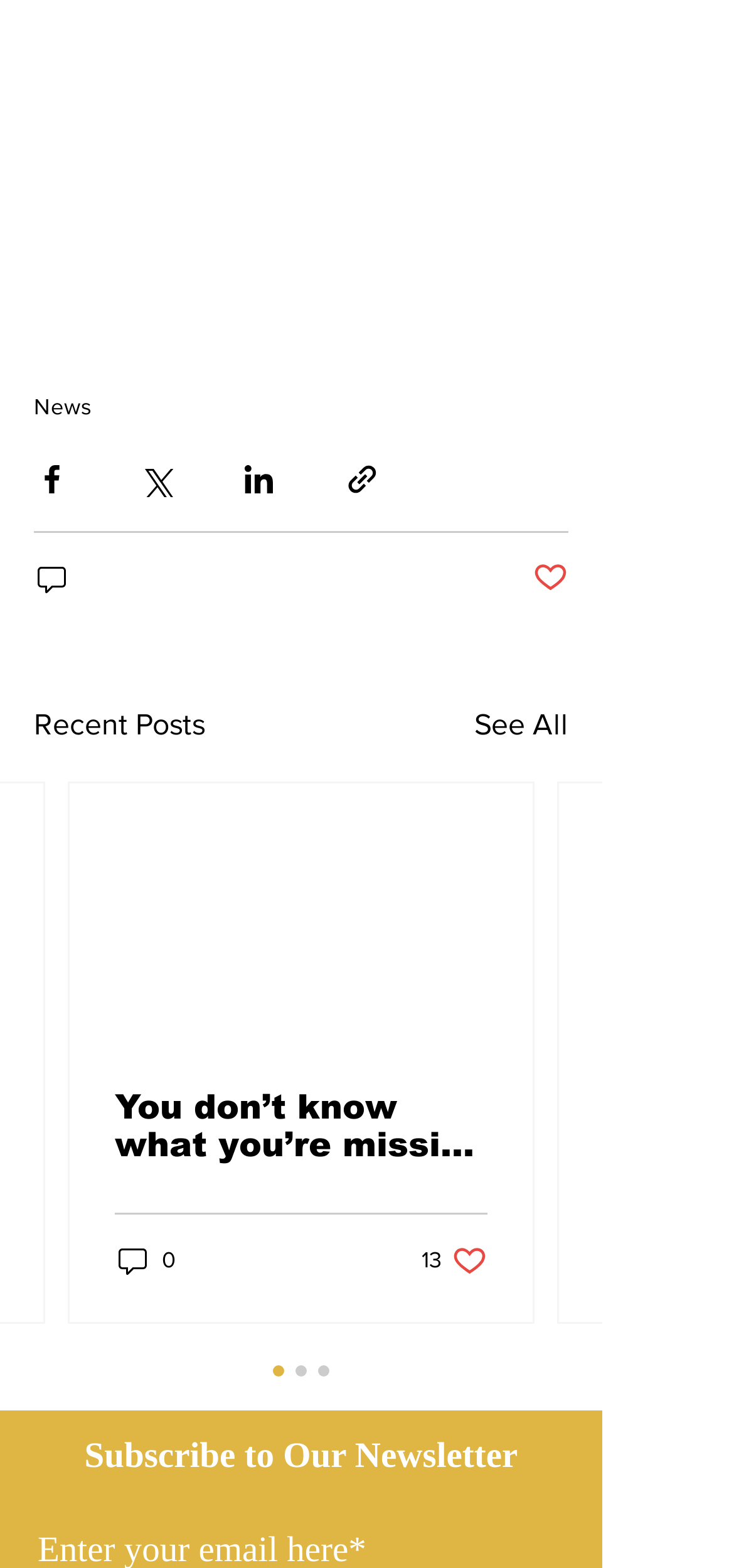Pinpoint the bounding box coordinates of the clickable area necessary to execute the following instruction: "View recent posts". The coordinates should be given as four float numbers between 0 and 1, namely [left, top, right, bottom].

[0.046, 0.448, 0.279, 0.477]